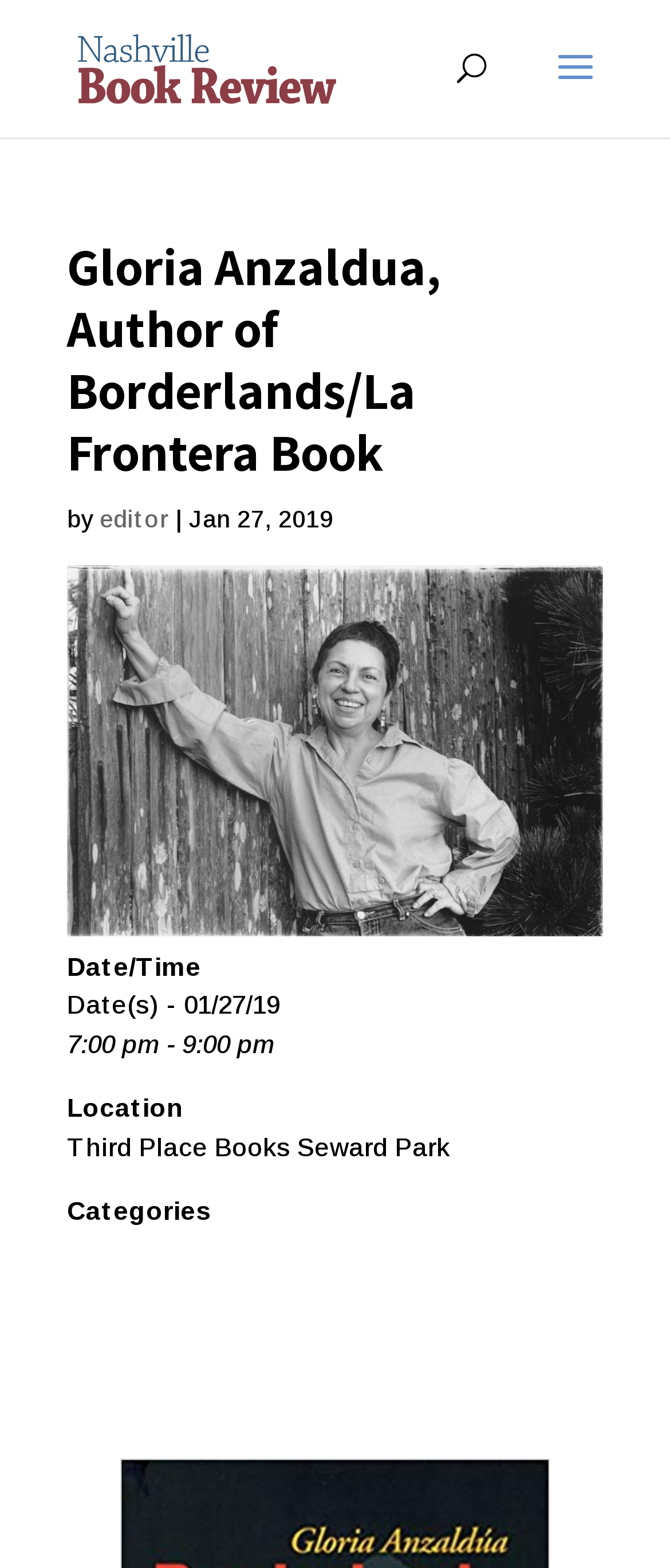Identify the bounding box for the UI element that is described as follows: "Hello world!".

None